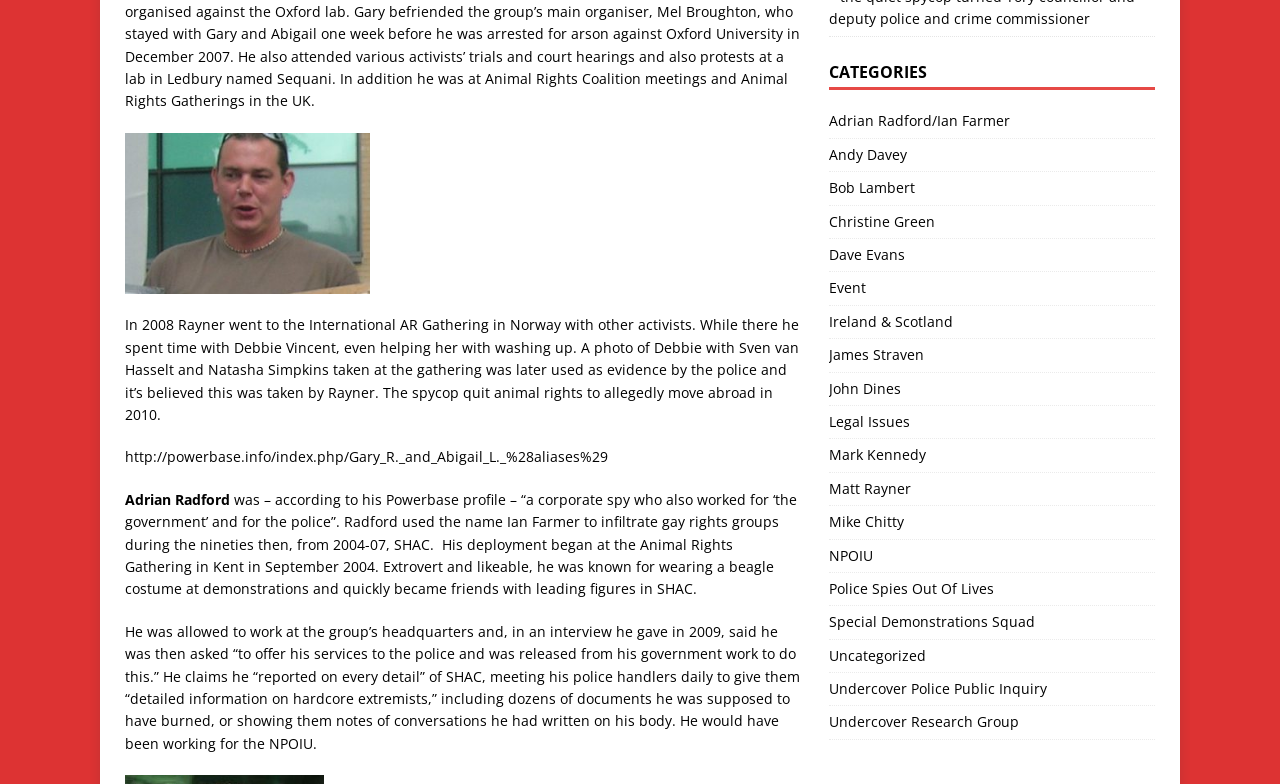Identify the bounding box for the described UI element: "Undercover Police Public Inquiry".

[0.647, 0.859, 0.902, 0.9]